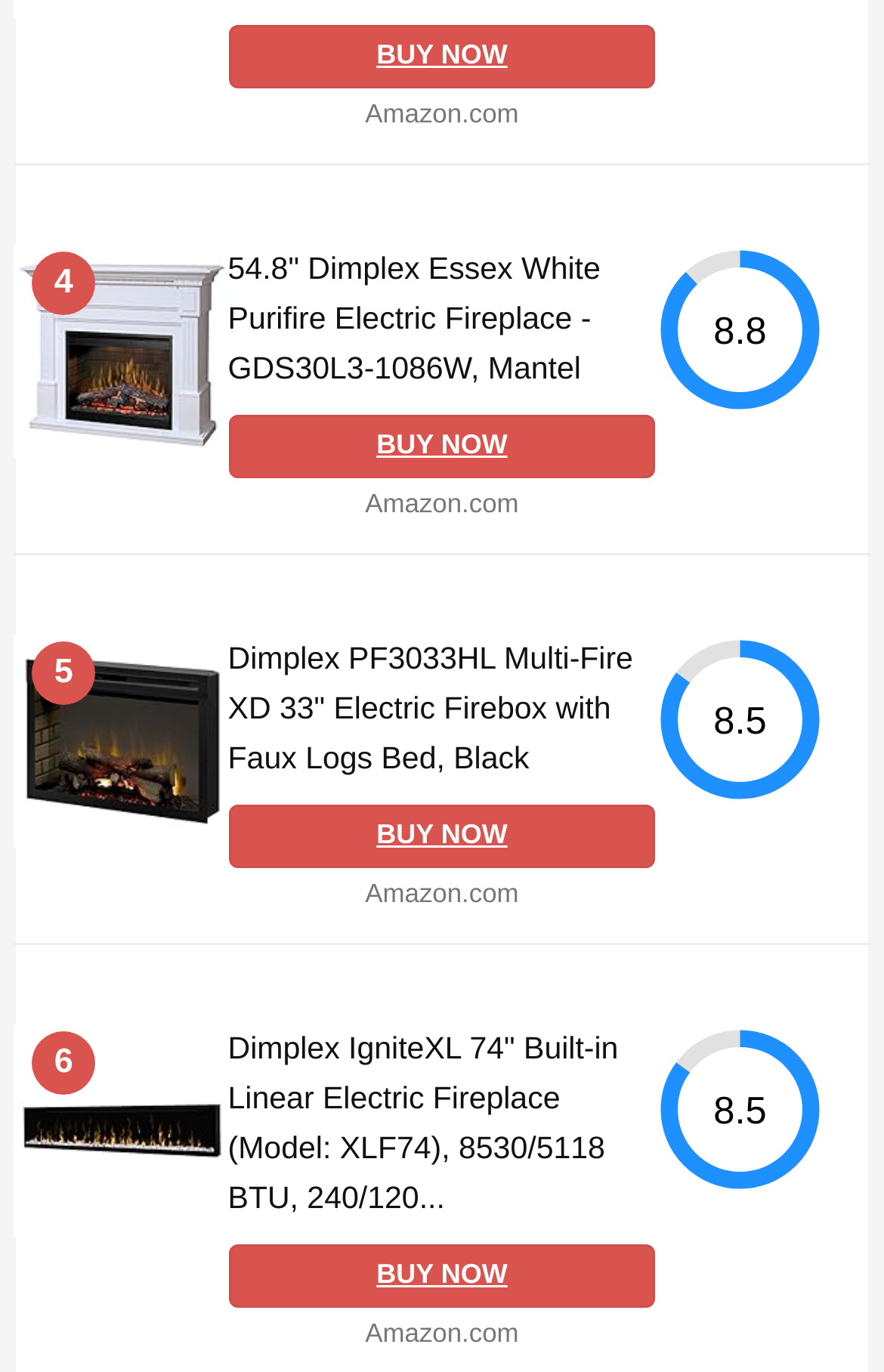Please reply with a single word or brief phrase to the question: 
What is the brand of the second product?

Dimplex